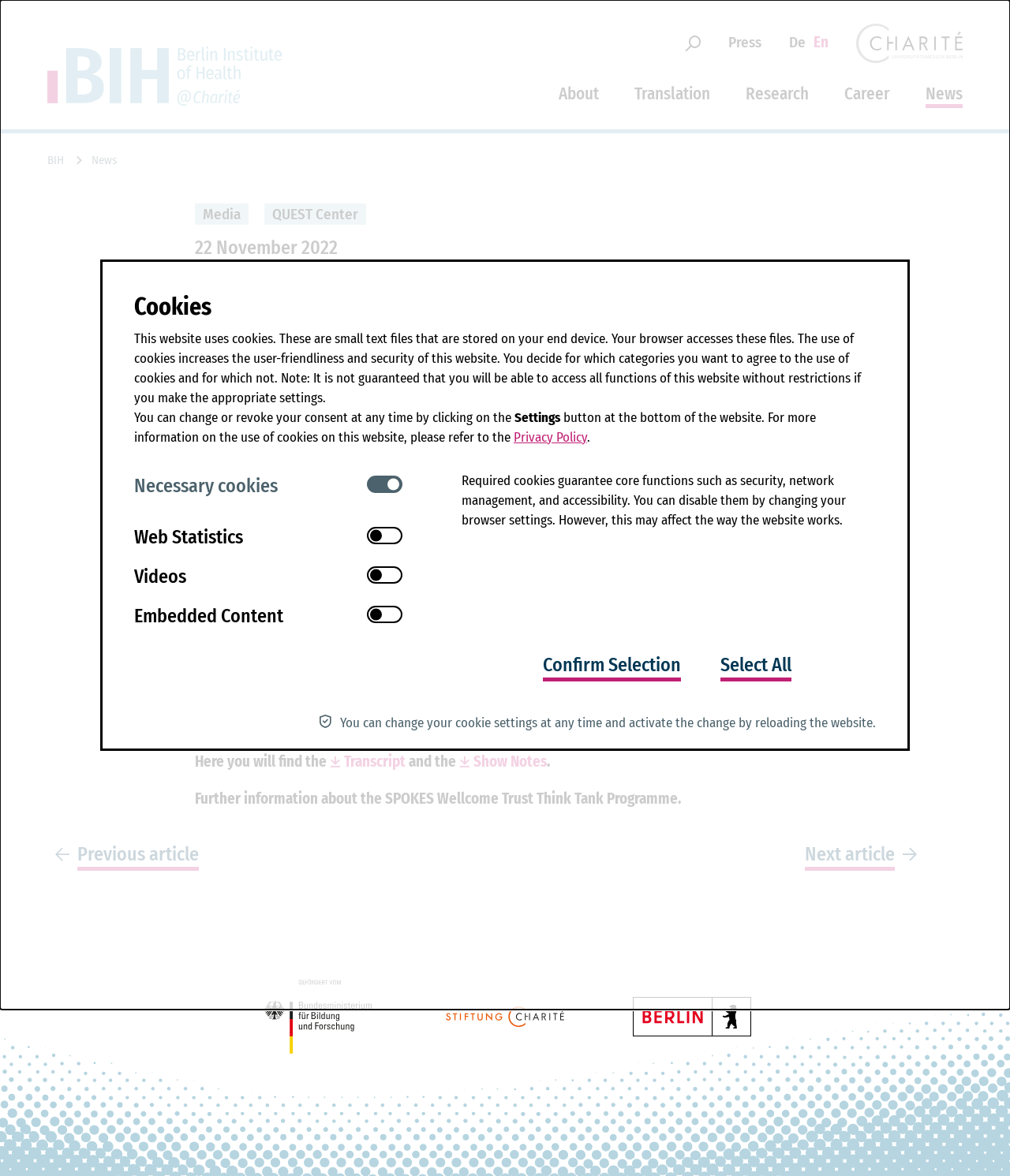Can you show the bounding box coordinates of the region to click on to complete the task described in the instruction: "View the review of NIU KQi3 Pro"?

None